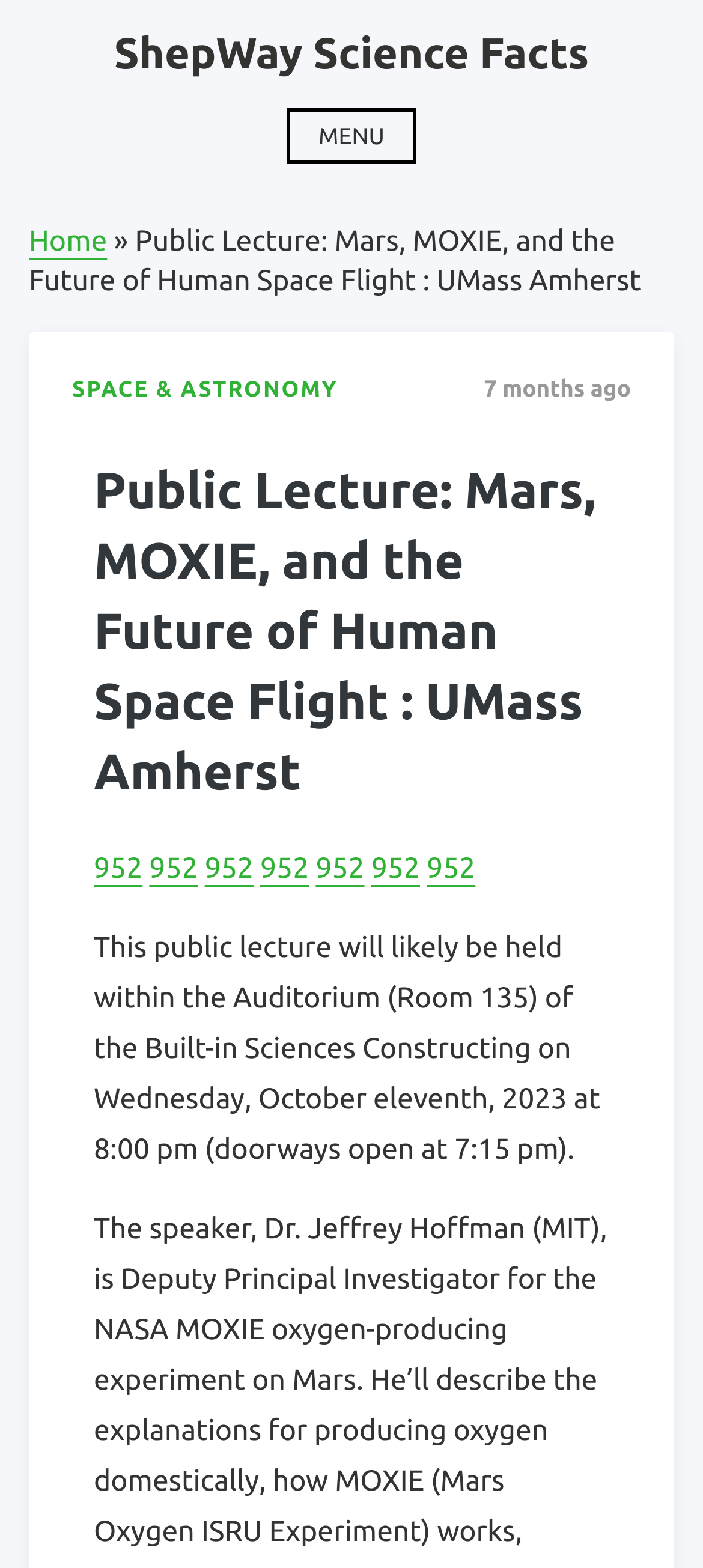Identify the primary heading of the webpage and provide its text.

Public Lecture: Mars, MOXIE, and the Future of Human Space Flight : UMass Amherst